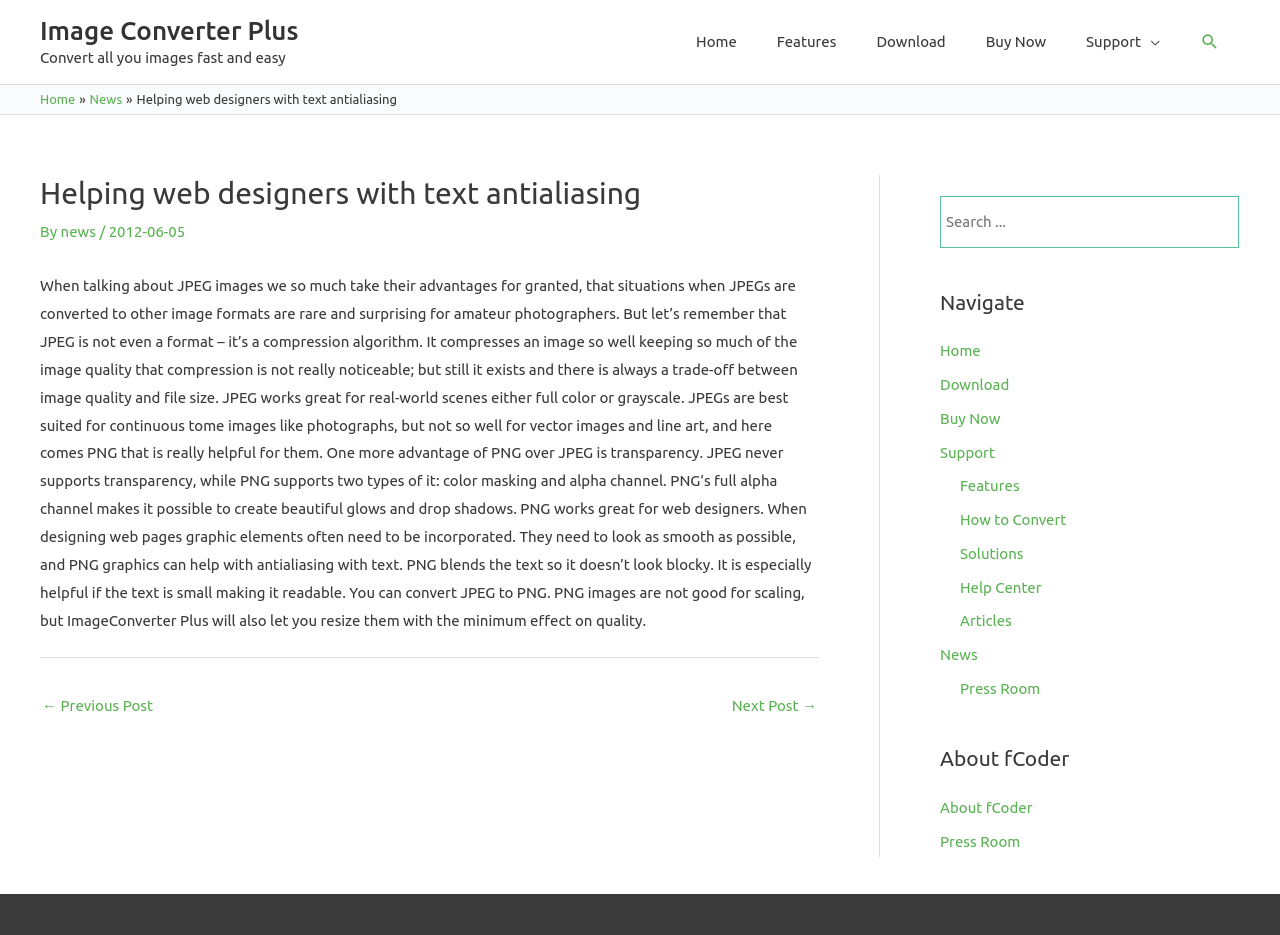Pinpoint the bounding box coordinates of the clickable area necessary to execute the following instruction: "Search for something". The coordinates should be given as four float numbers between 0 and 1, namely [left, top, right, bottom].

[0.735, 0.21, 0.939, 0.264]